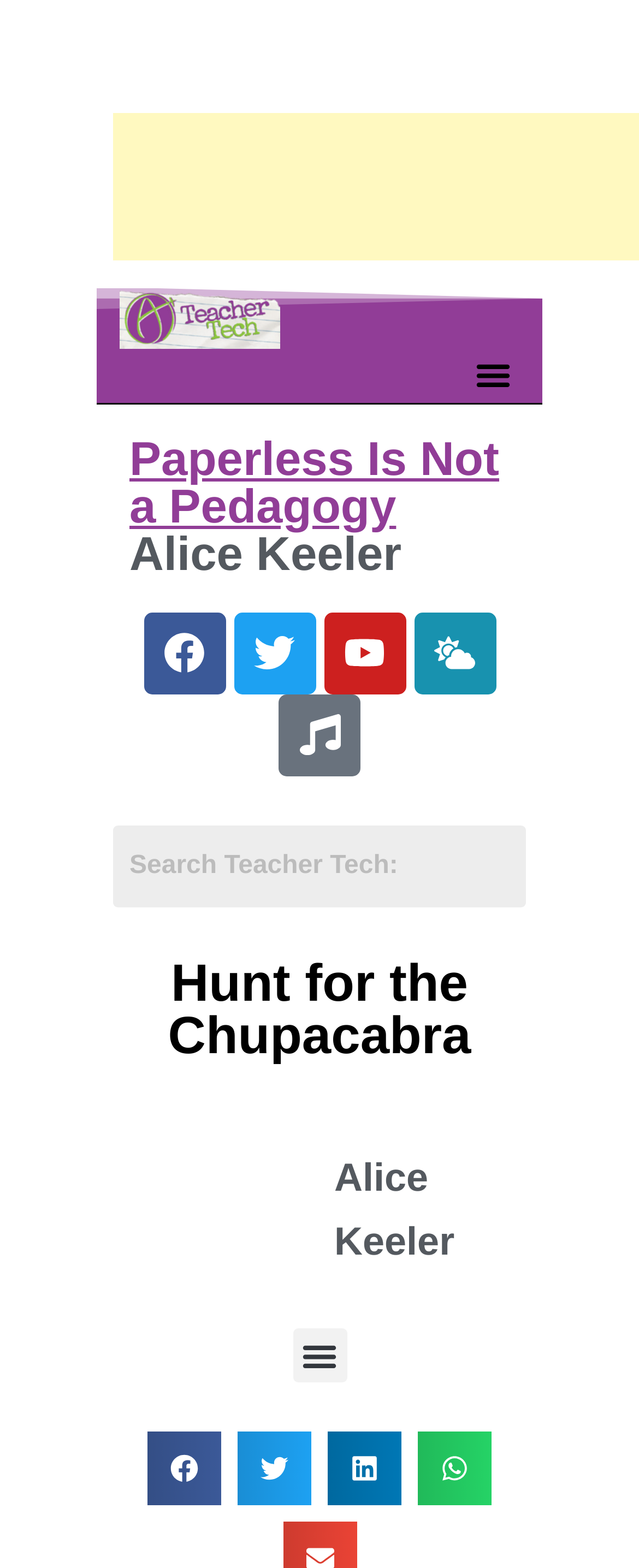What is the name of the author?
Answer with a single word or phrase, using the screenshot for reference.

Alice Keeler